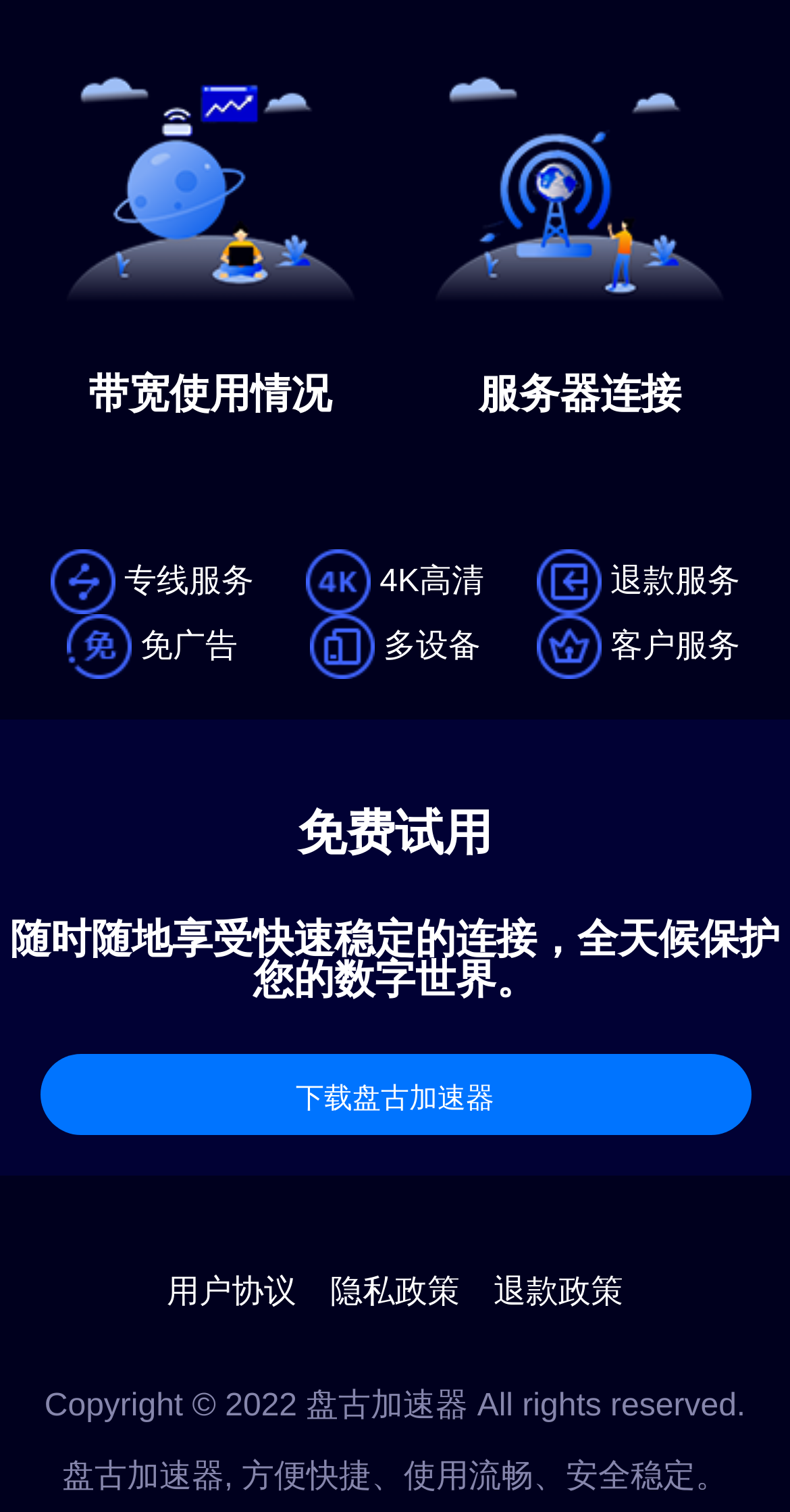How many features are listed on the webpage?
Please provide a detailed answer to the question.

I counted the number of features listed on the webpage, which are '专线服务' (dedicated line service), '4K高清' (4K high definition), '退款服务' (refund service), '免广告' (ad-free), '多设备' (multi-device), '客户服务' (customer service), and '免费试用' (free trial).